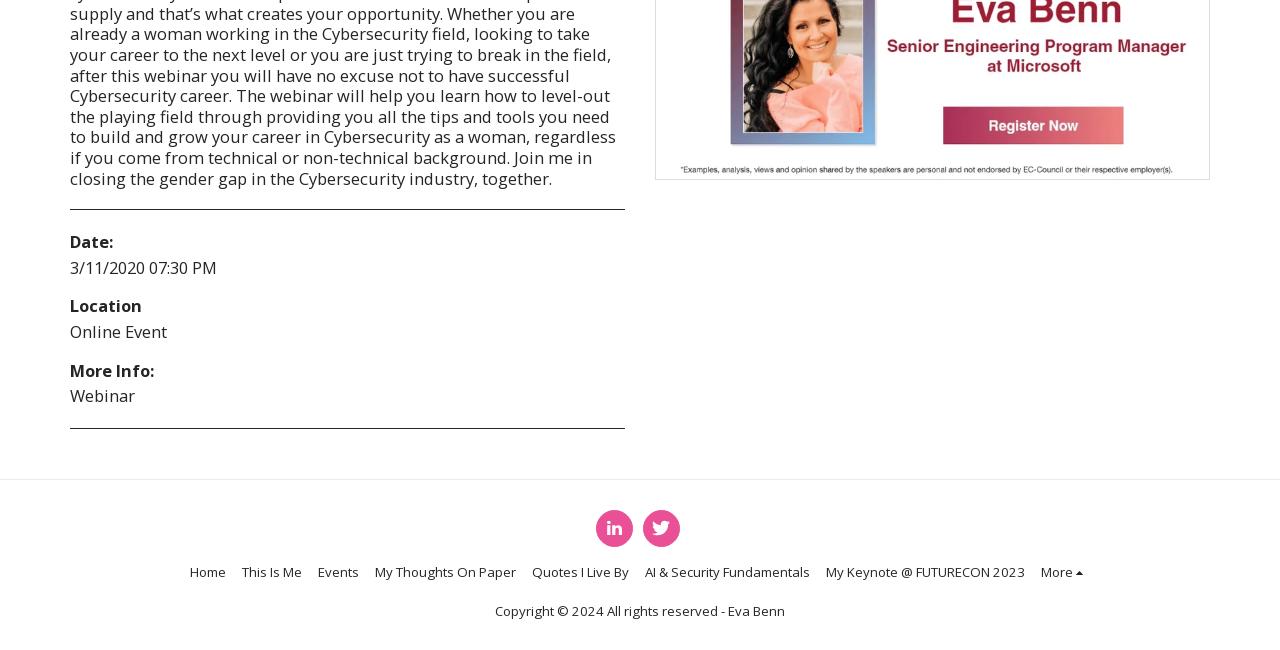Find the bounding box coordinates for the UI element that matches this description: "Quotes I live by".

[0.416, 0.864, 0.492, 0.895]